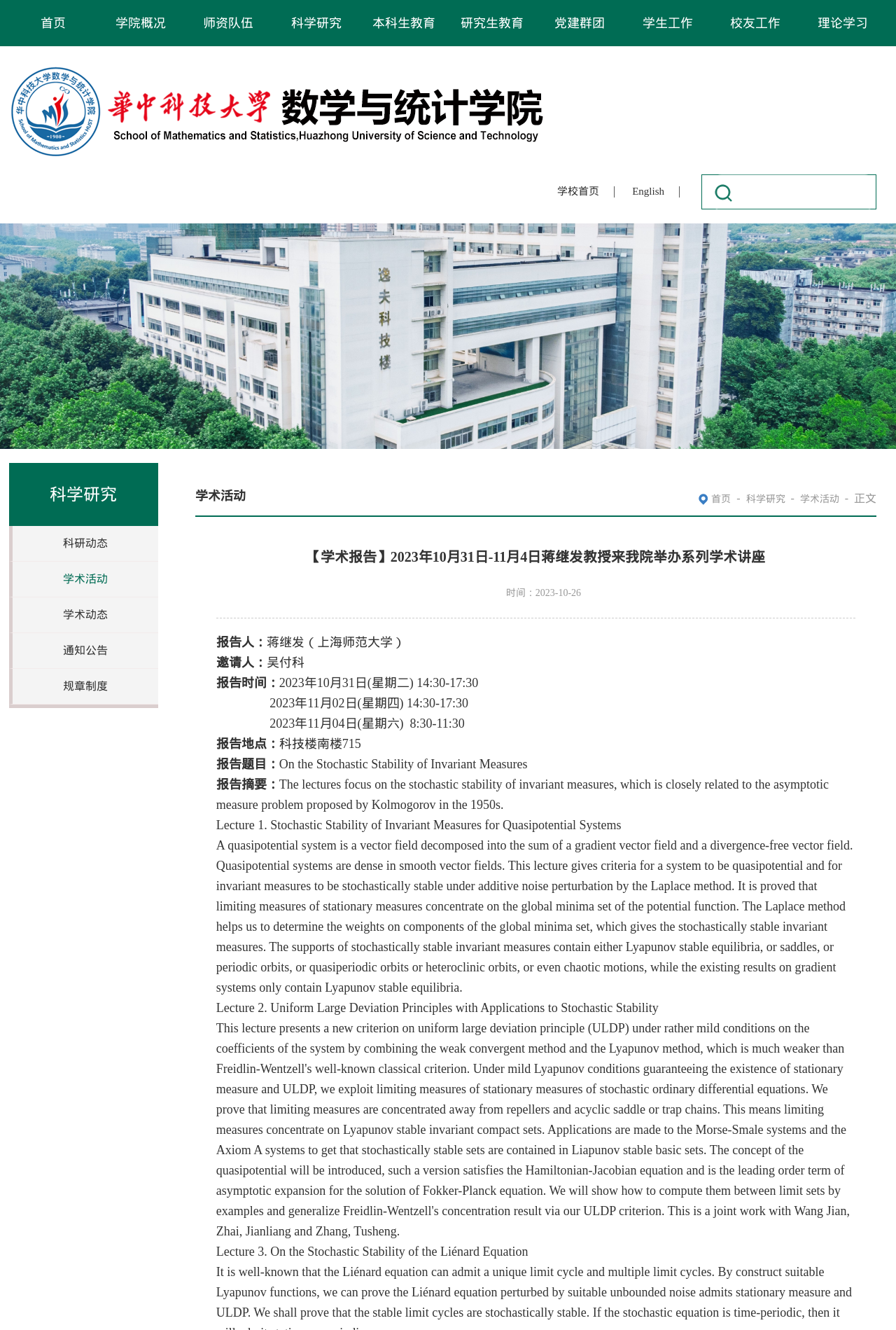Produce an extensive caption that describes everything on the webpage.

This webpage appears to be an academic webpage, specifically a page for a series of lectures by Professor 蒋继发 (Jiang Jifeng) from Shanghai Normal University. 

At the top of the page, there is a navigation menu with 11 links, including "首页" (Home), "学院概况" (About the College), "师资队伍" (Faculty), and others. Below the navigation menu, there is a banner with a logo and a link to the "数学与统计学院" (School of Mathematics and Statistics).

On the left side of the page, there is a sidebar with several links, including "科研动态" (Research News), "学术活动" (Academic Activities), and "通知公告" (Notices).

The main content of the page is divided into two sections. The first section is a brief introduction to the lecture series, including the title, "【学术报告】2023年10月31日-11月4日蒋继发教授来我院举办系列学术讲座" (Academic Report: Professor Jiang Jifeng's Lecture Series from October 31 to November 4, 2023), and the lecturer's information.

The second section provides more detailed information about the lectures, including the dates, times, and locations. There are three lectures in total, with titles "On the Stochastic Stability of Invariant Measures", "Lecture 1. Stochastic Stability of Invariant Measures for Quasipotential Systems", and "Lecture 2. Uniform Large Deviation Principles with Applications to Stochastic Stability", and "Lecture 3. On the Stochastic Stability of the Liénard Equation". Each lecture has a brief abstract, and the first lecture has a longer summary.

At the bottom of the page, there is a search box and some links to other pages, including "English" and "学校首页" (School Home).